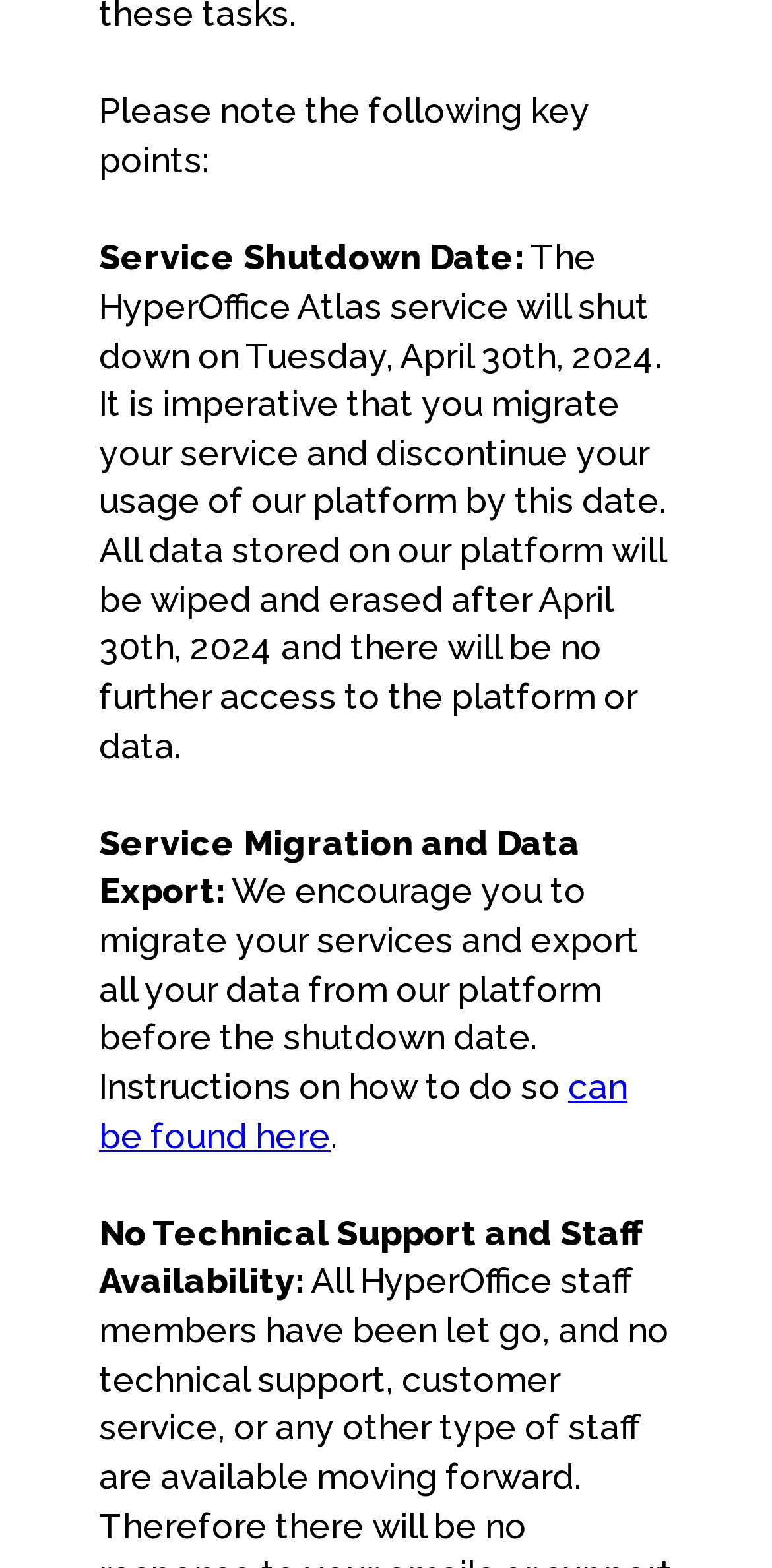Find the bounding box coordinates for the HTML element specified by: "can be found here".

[0.128, 0.679, 0.813, 0.737]